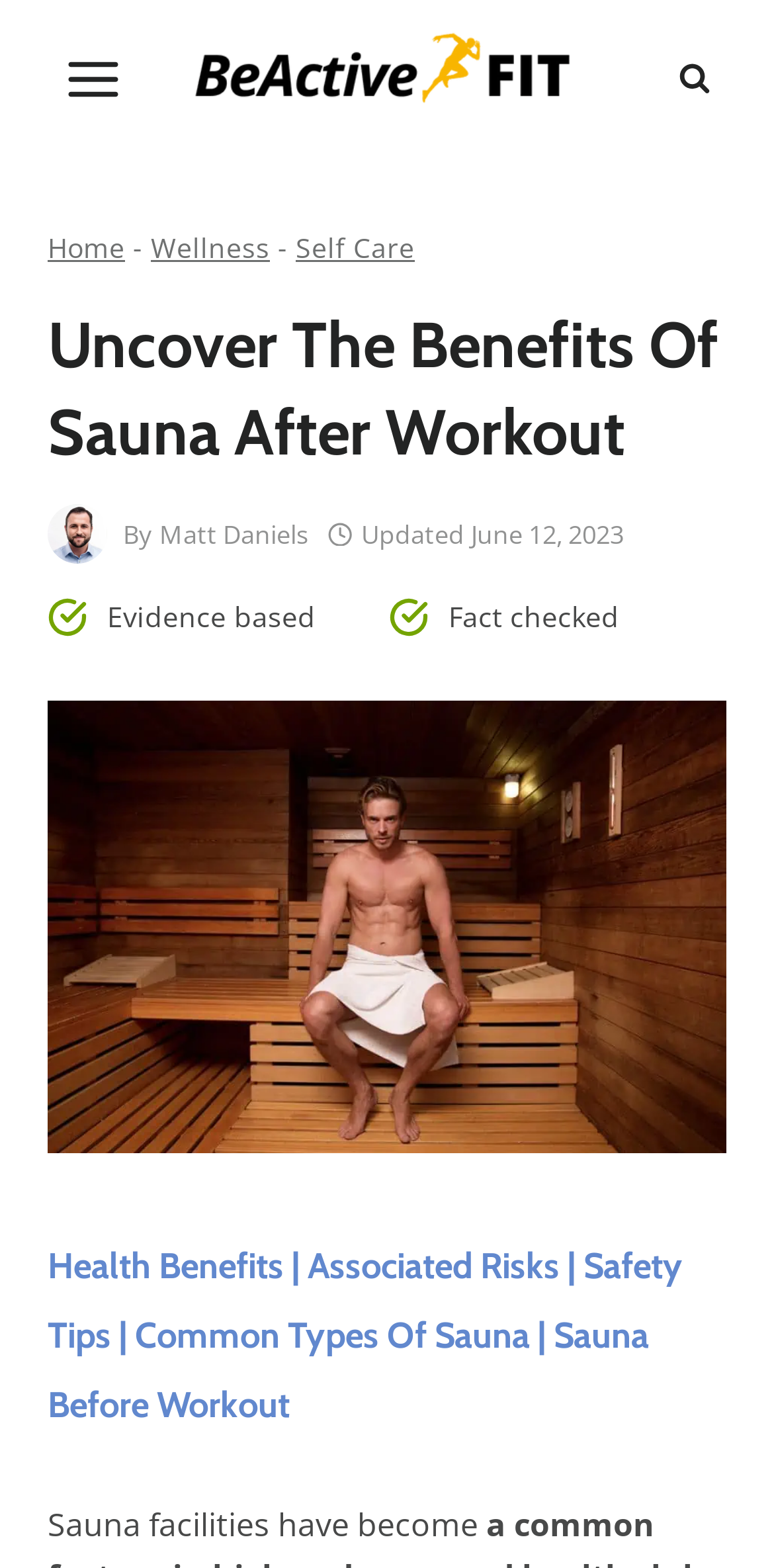Locate the bounding box coordinates of the area to click to fulfill this instruction: "Learn about the health benefits of sauna". The bounding box should be presented as four float numbers between 0 and 1, in the order [left, top, right, bottom].

[0.062, 0.793, 0.367, 0.821]